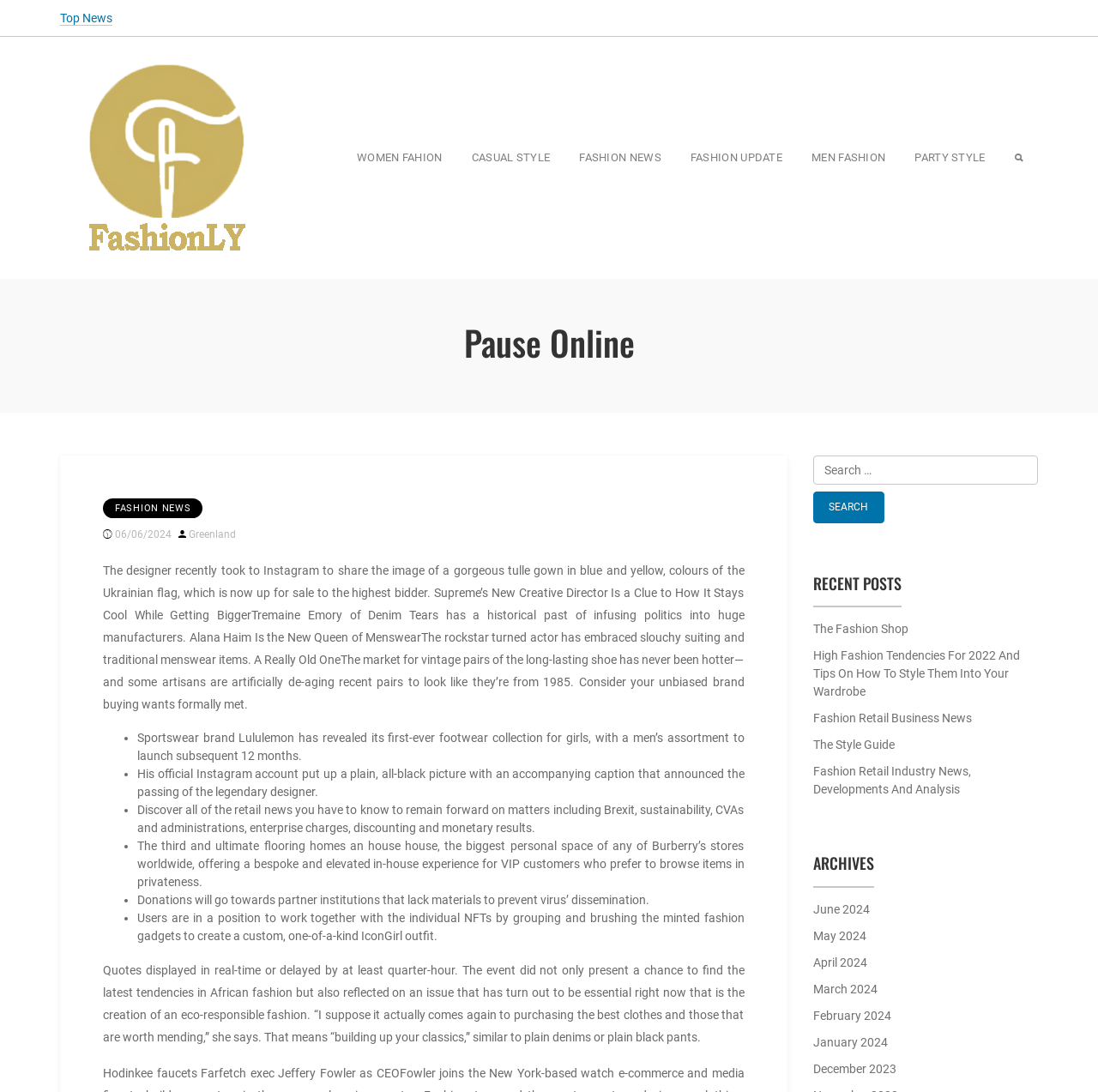Please provide the bounding box coordinates for the element that needs to be clicked to perform the instruction: "Read the 'FASHION NEWS' article". The coordinates must consist of four float numbers between 0 and 1, formatted as [left, top, right, bottom].

[0.094, 0.456, 0.185, 0.475]